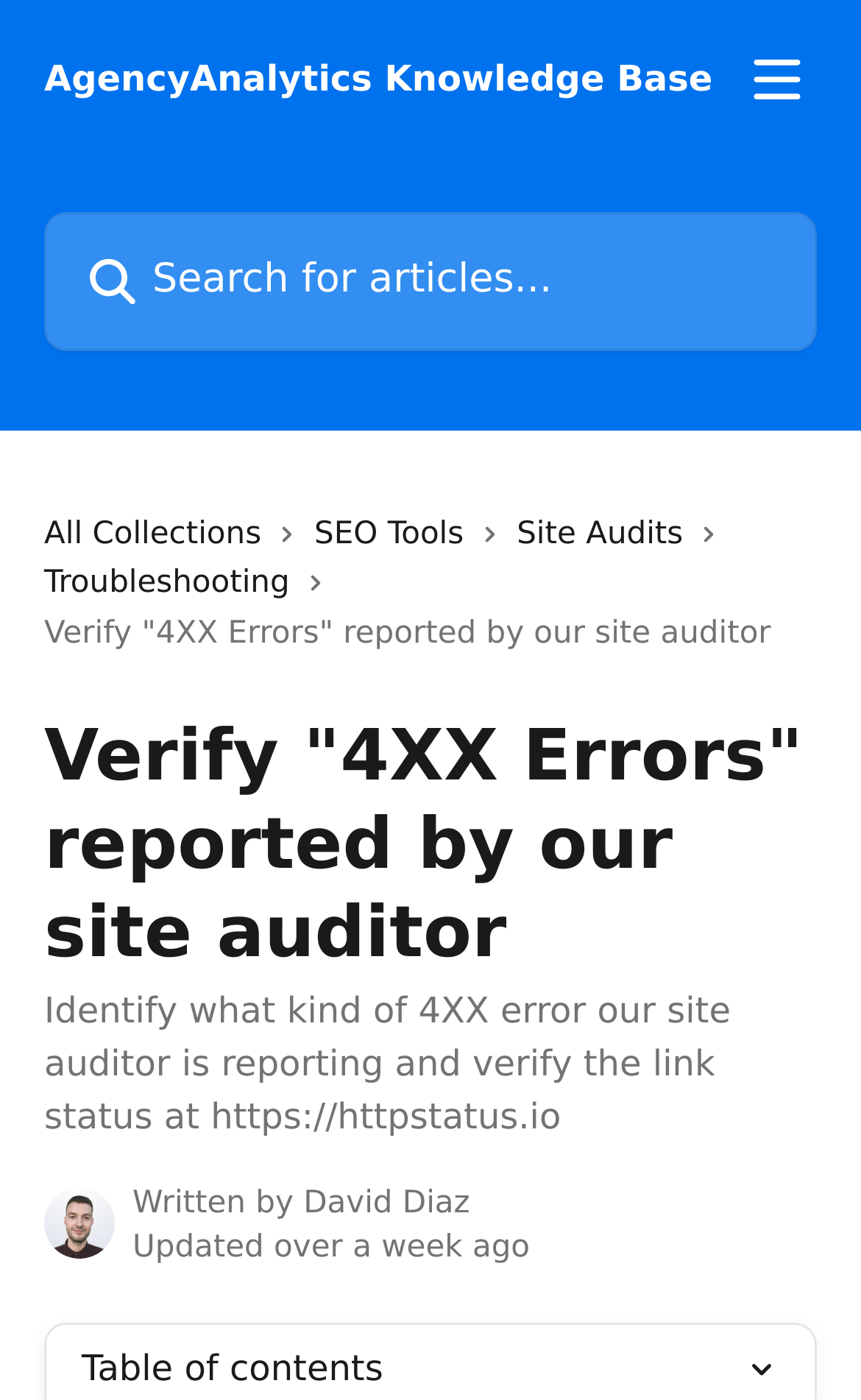Use a single word or phrase to answer this question: 
What is the purpose of the link at the bottom of the page?

Table of contents